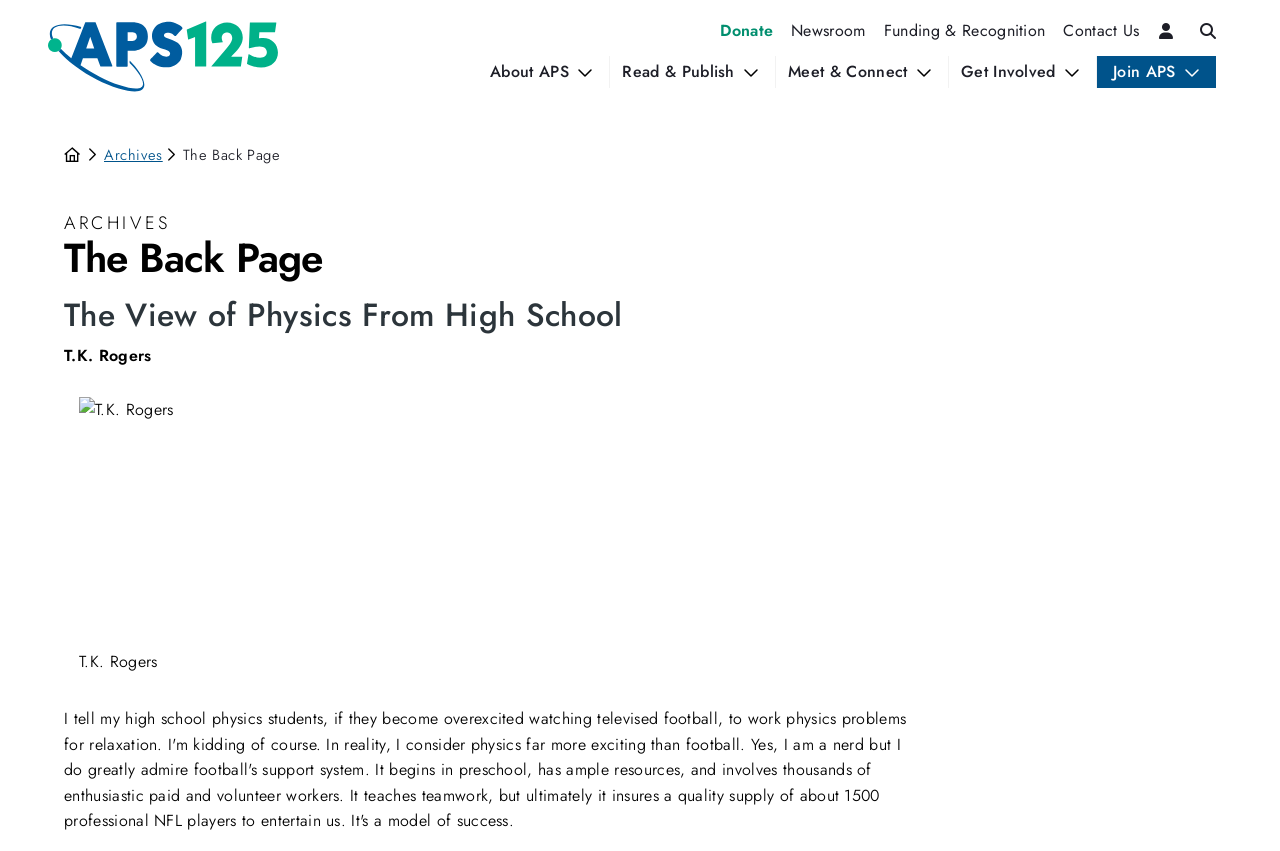Look at the image and write a detailed answer to the question: 
Who is the author of the article?

The author of the article is mentioned below the title of the article, where it is written as 'T.K. Rogers'. The author's name is also accompanied by an image of the author.